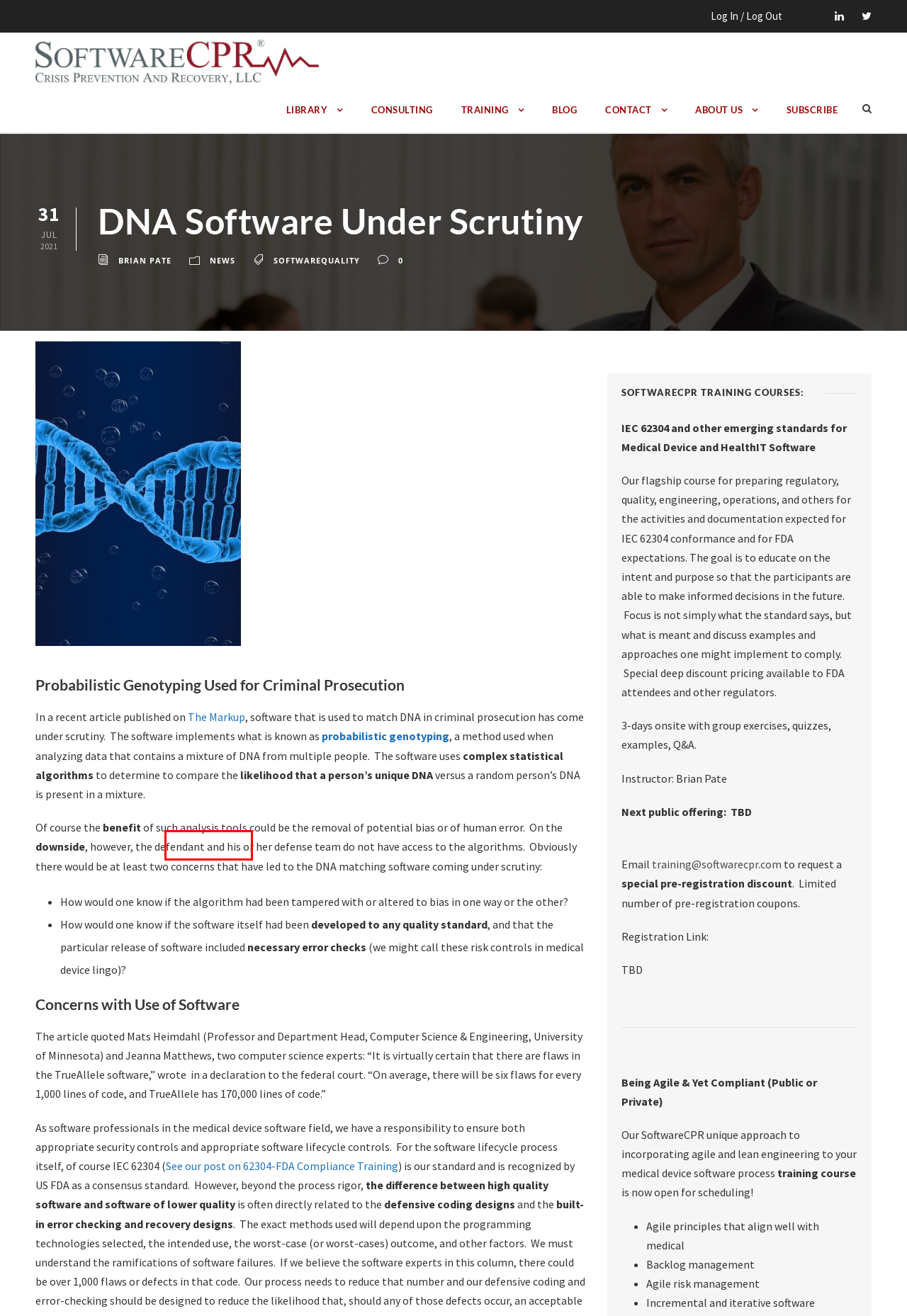You are provided with a screenshot of a webpage highlighting a UI element with a red bounding box. Choose the most suitable webpage description that matches the new page after clicking the element in the bounding box. Here are the candidates:
A. cdrh Archives - SoftwareCPR
B. samd Archives - SoftwareCPR
C. healthcan Archives - SoftwareCPR
D. report Archives - SoftwareCPR
E. 62304 Archives - SoftwareCPR
F. warningletter Archives - SoftwareCPR
G. ai Archives - SoftwareCPR
H. softwareerror Archives - SoftwareCPR

F